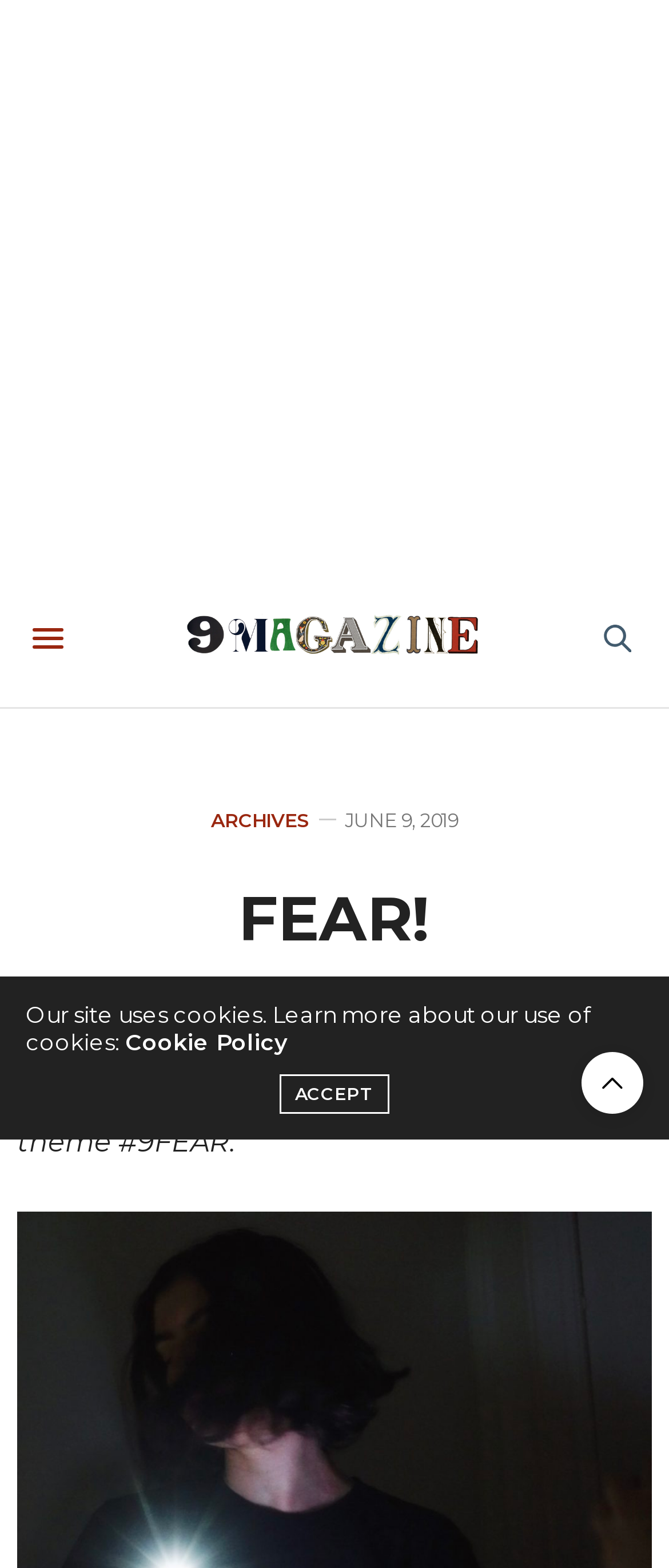Please identify the bounding box coordinates of the element's region that I should click in order to complete the following instruction: "go to Archives". The bounding box coordinates consist of four float numbers between 0 and 1, i.e., [left, top, right, bottom].

[0.315, 0.518, 0.464, 0.53]